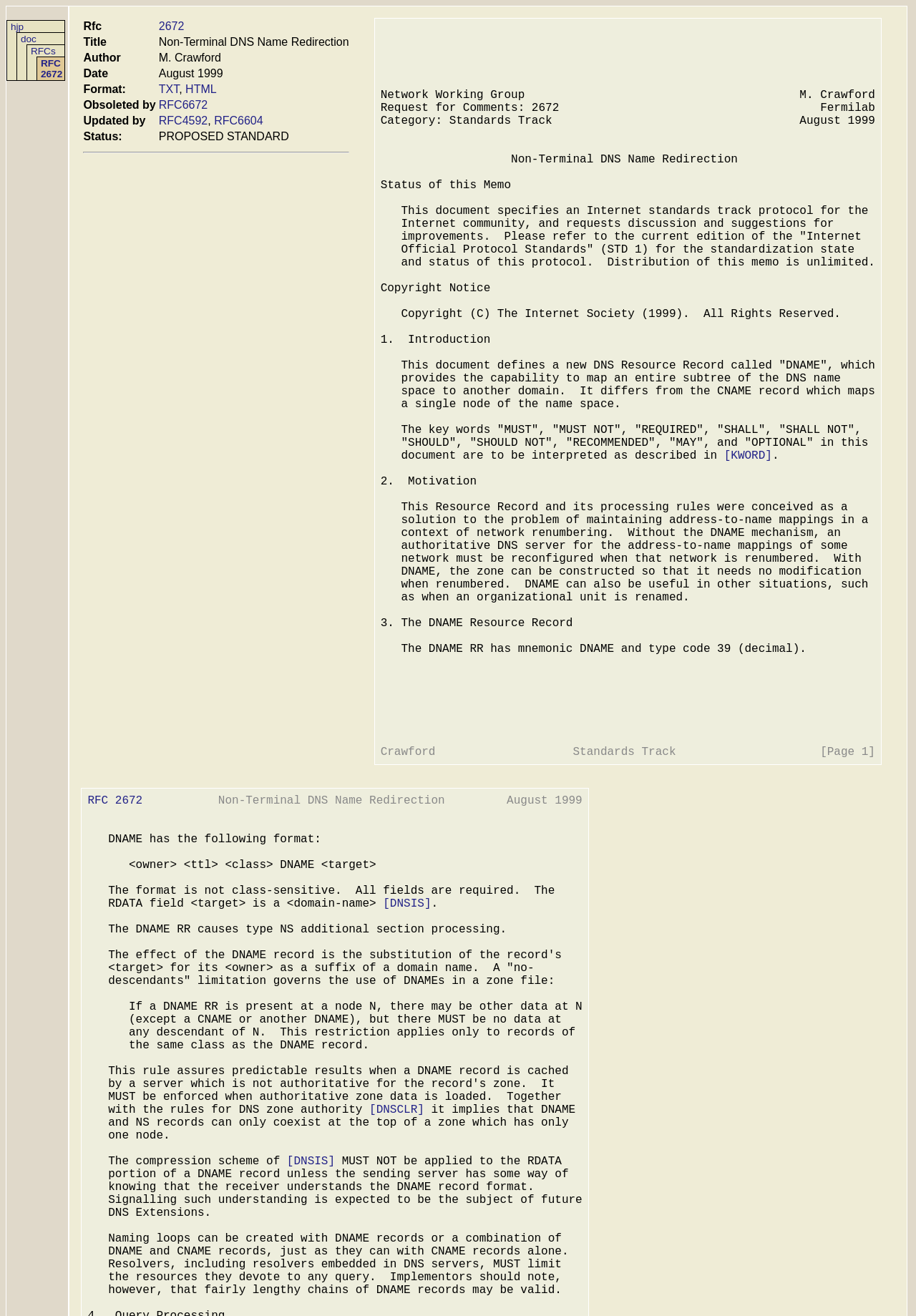Locate the bounding box coordinates of the clickable area needed to fulfill the instruction: "view RFC 2672 details".

[0.045, 0.044, 0.068, 0.06]